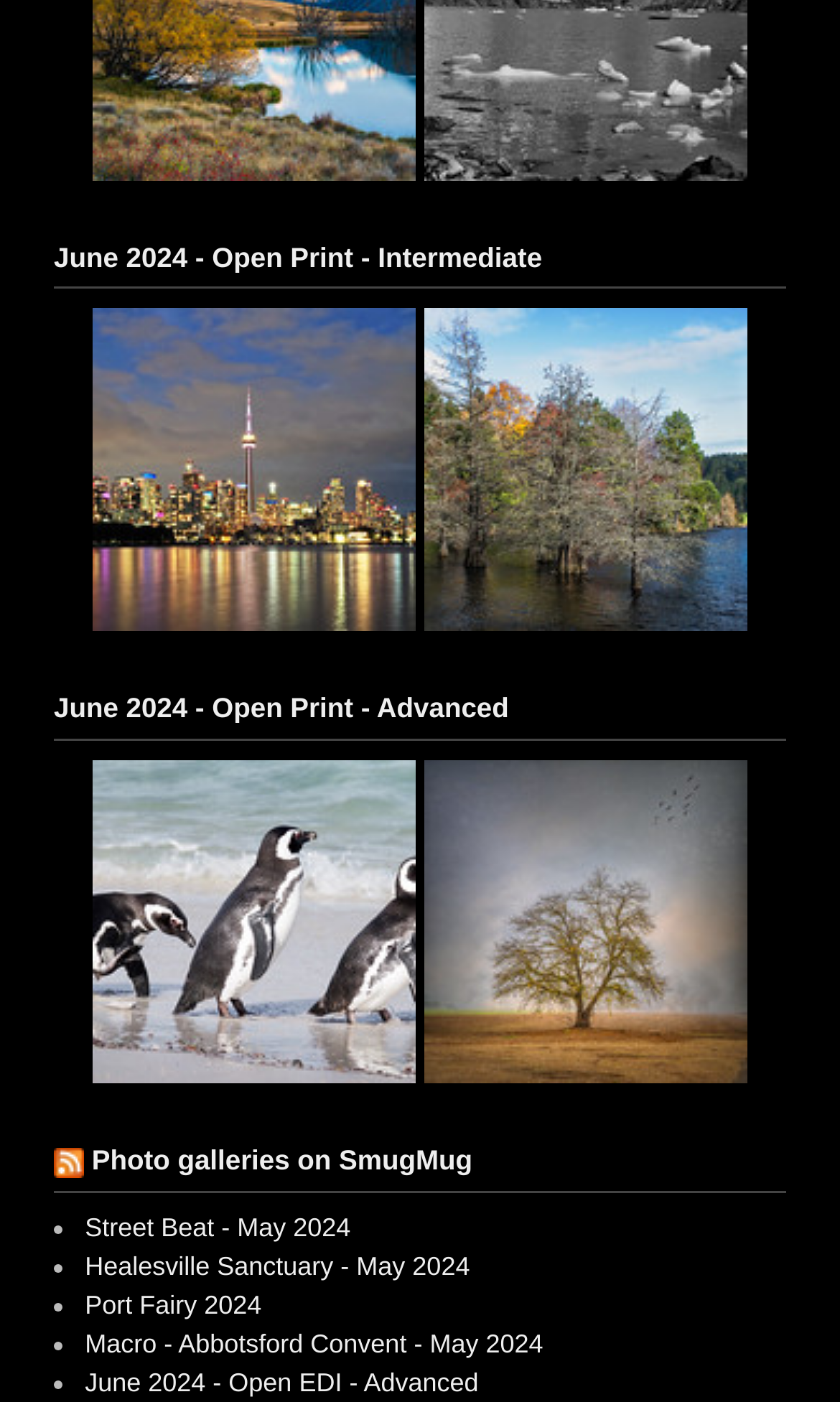Please locate the bounding box coordinates of the element that should be clicked to achieve the given instruction: "Explore Kitchen Remodel services".

None